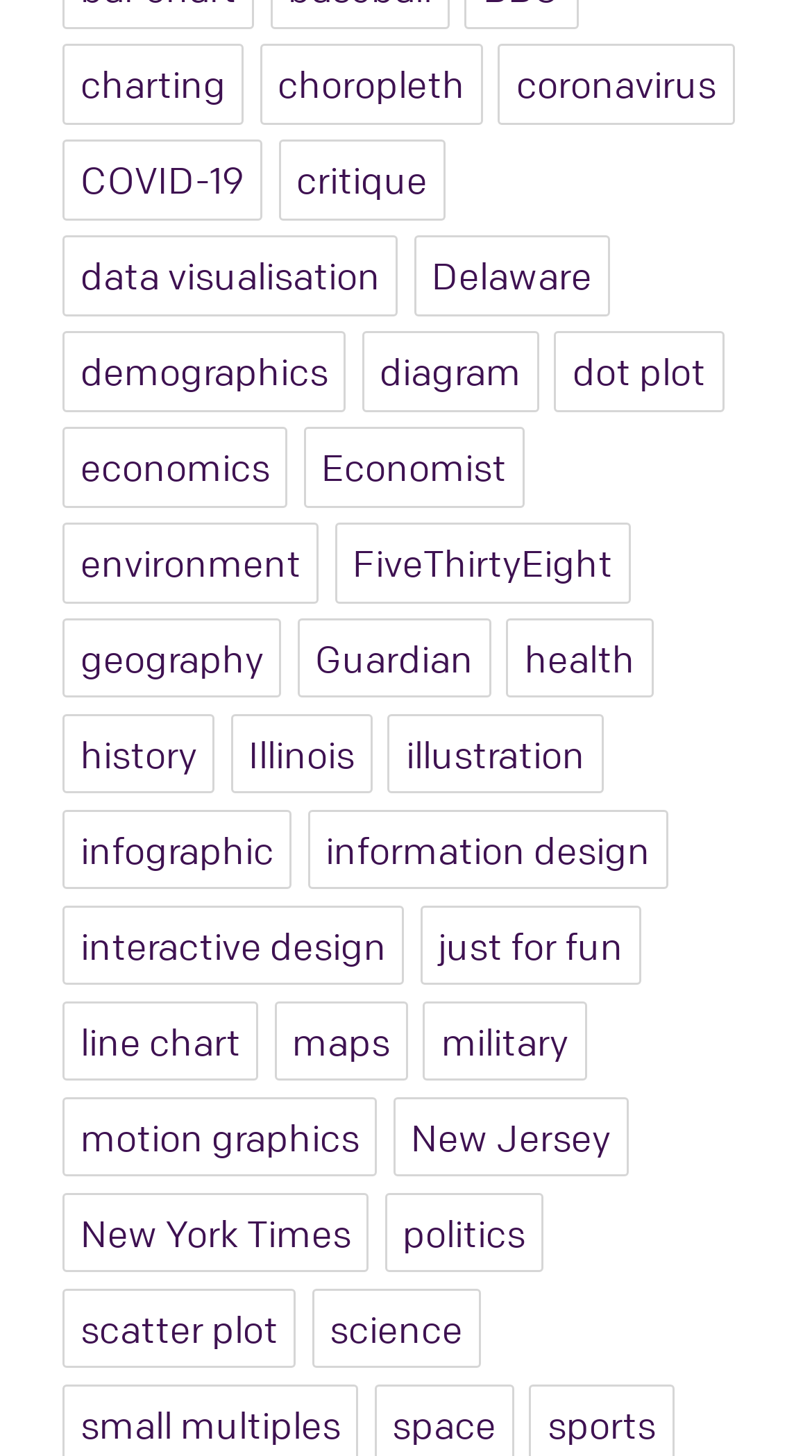Specify the bounding box coordinates of the element's area that should be clicked to execute the given instruction: "explore data visualisation". The coordinates should be four float numbers between 0 and 1, i.e., [left, top, right, bottom].

[0.077, 0.162, 0.491, 0.217]